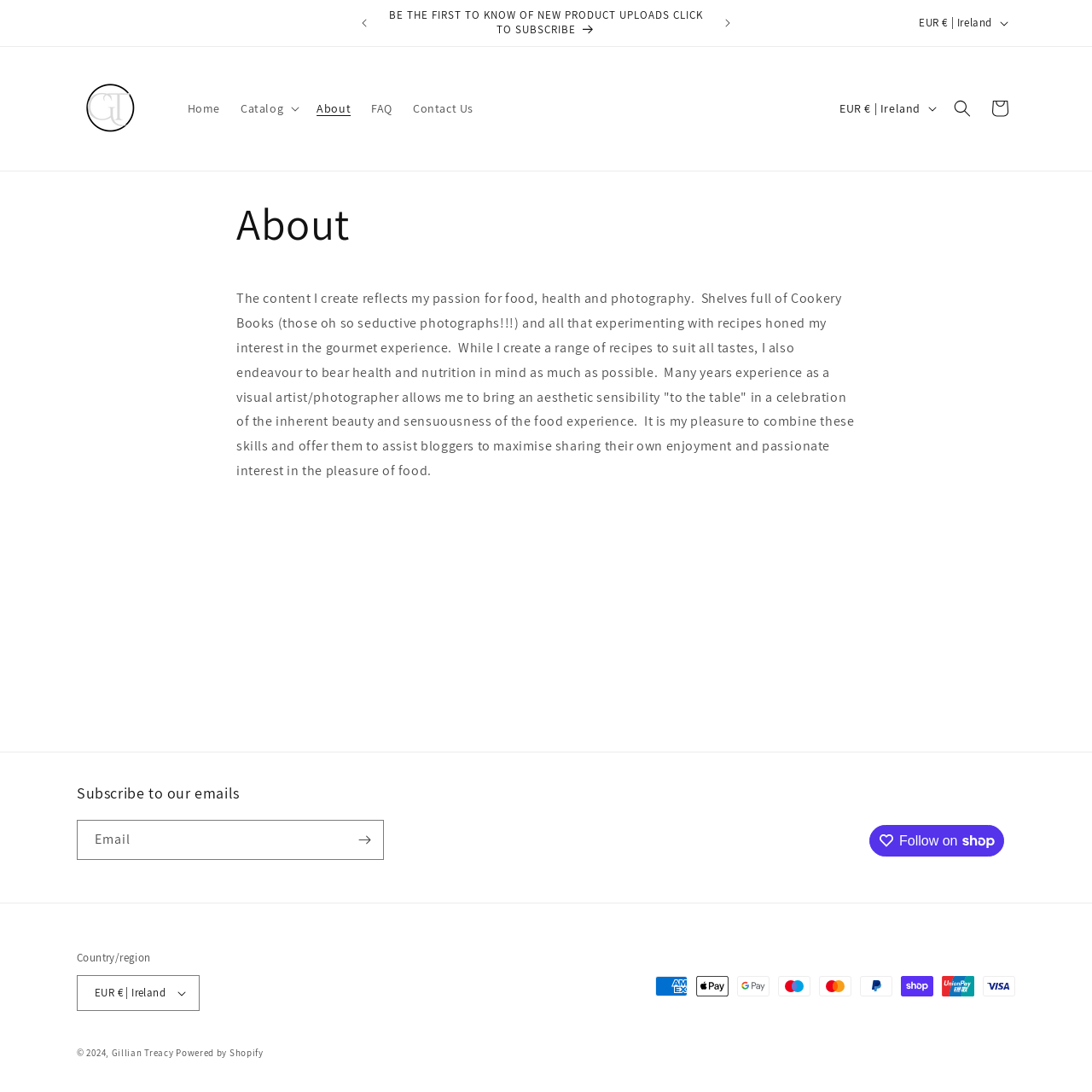Please specify the bounding box coordinates of the clickable region to carry out the following instruction: "Change your country/region". The coordinates should be four float numbers between 0 and 1, in the format [left, top, right, bottom].

[0.832, 0.006, 0.93, 0.036]